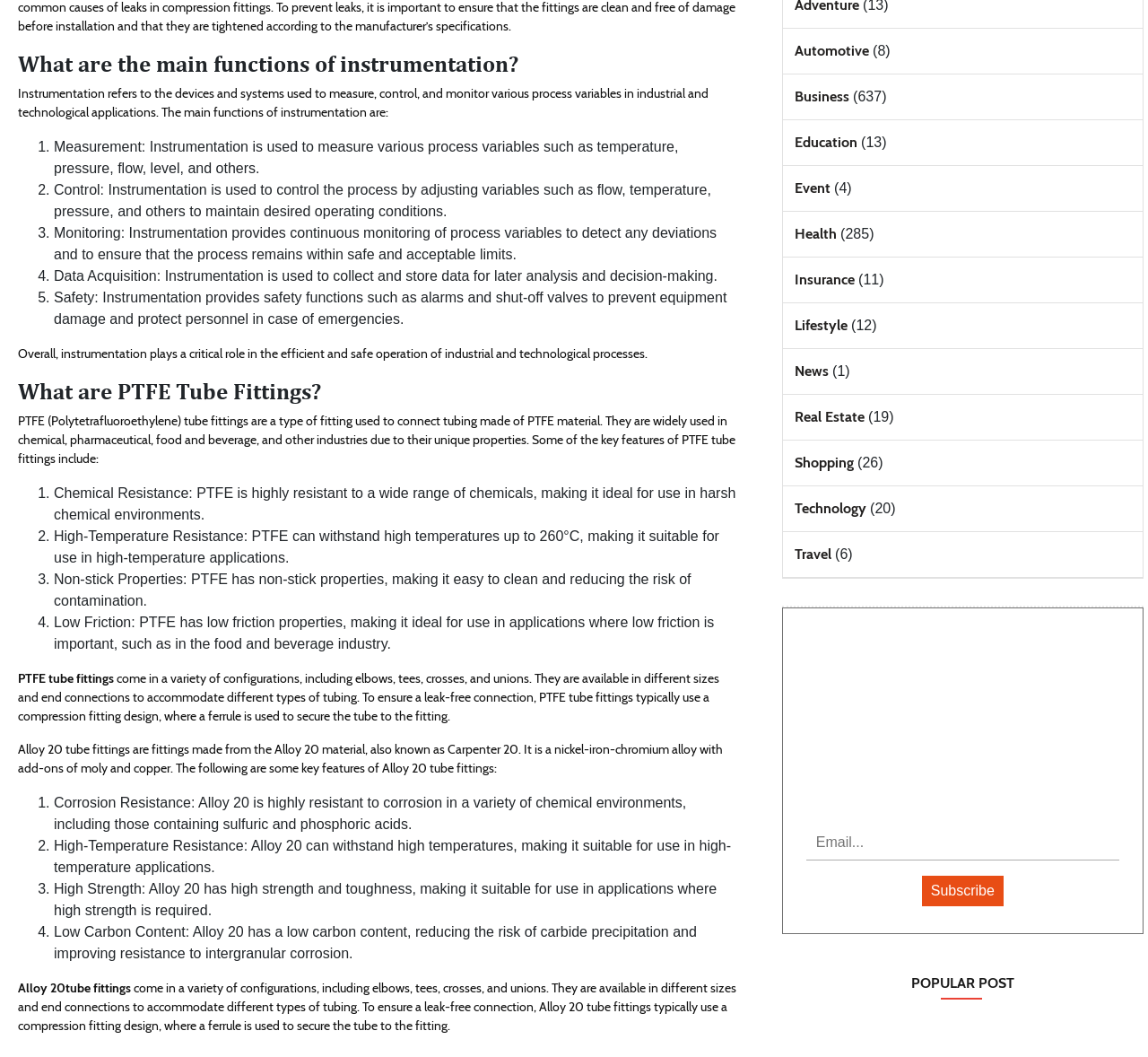How many categories are listed on the webpage?
Please respond to the question with as much detail as possible.

The webpage lists 12 categories, including Automotive, Business, Education, Event, Health, Insurance, Lifestyle, News, Real Estate, Shopping, Technology, and Travel, each with a corresponding number of posts.